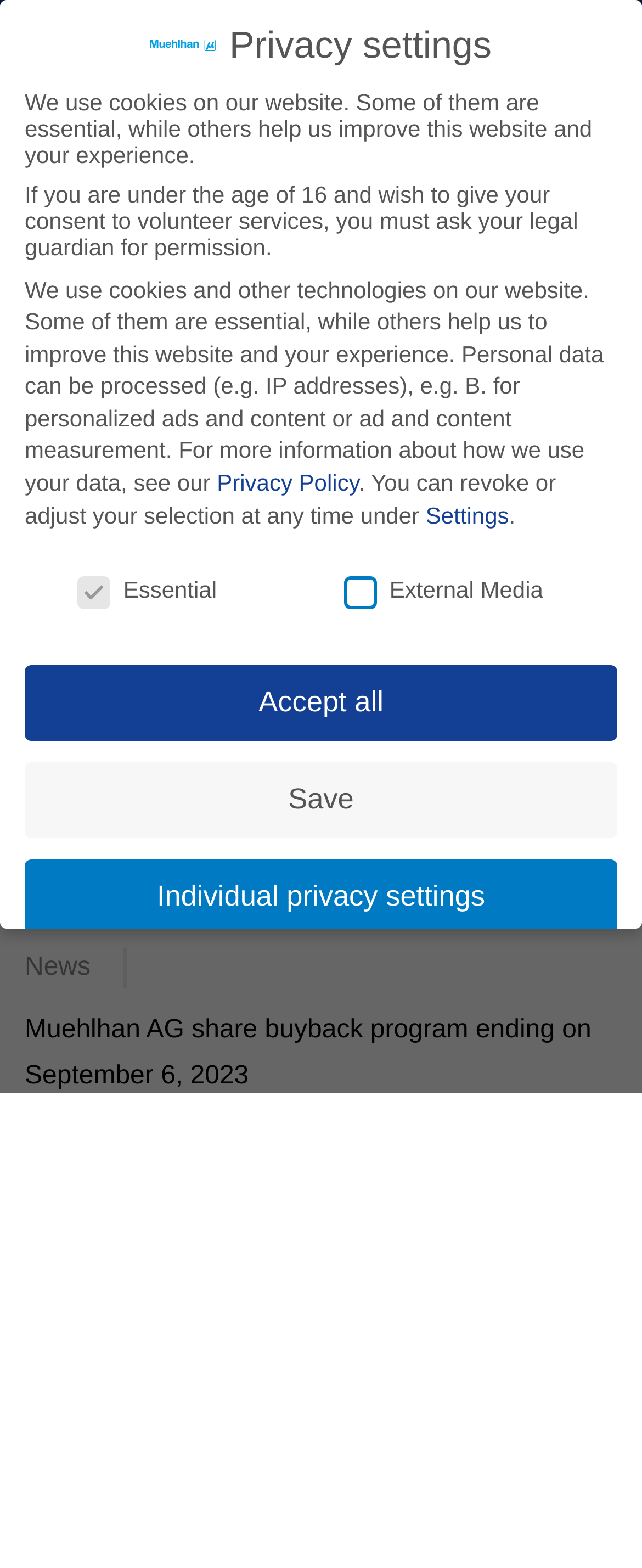Pinpoint the bounding box coordinates of the clickable element to carry out the following instruction: "Click the 'Privacy Policy' link."

[0.338, 0.299, 0.559, 0.316]